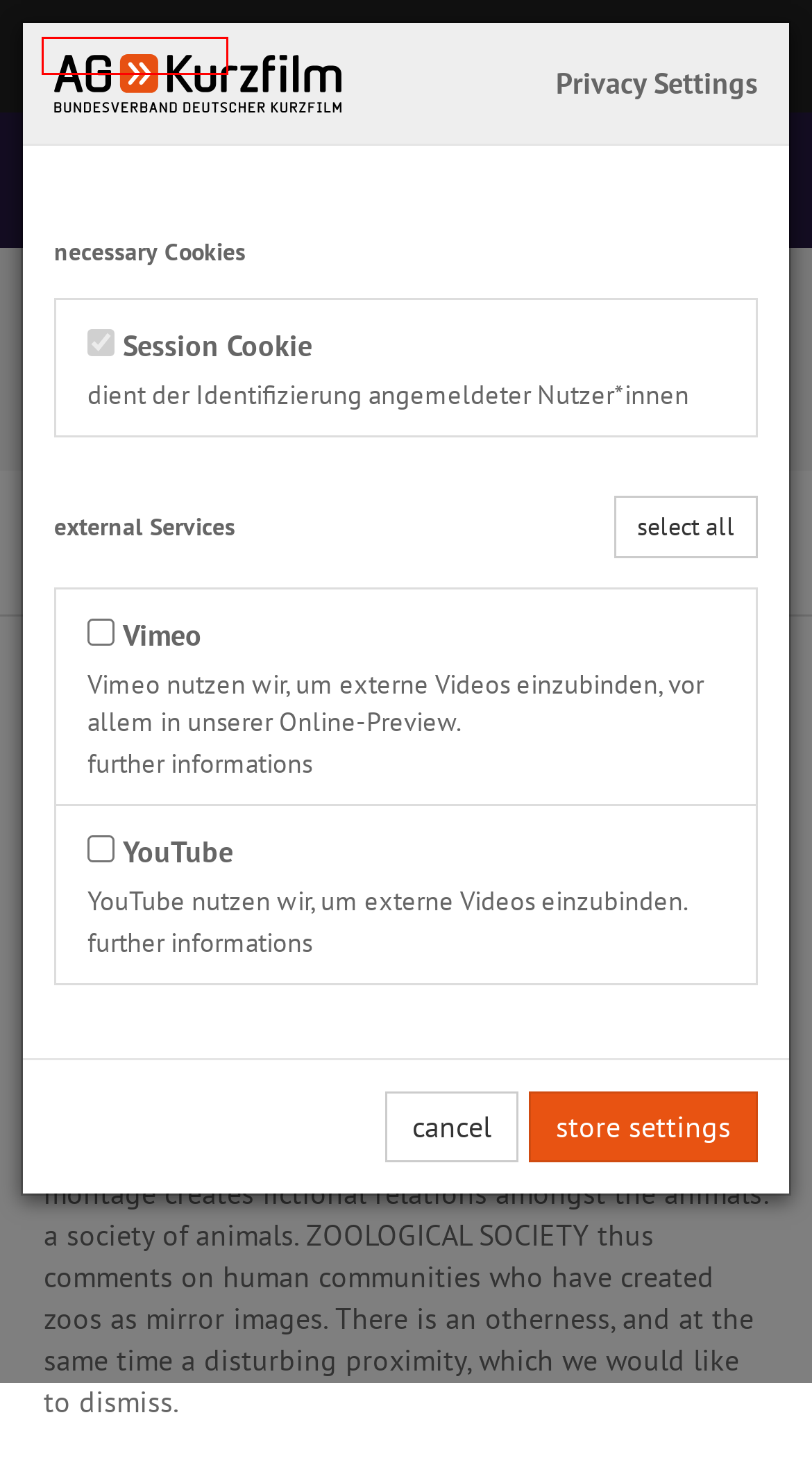You have a screenshot of a webpage with a red bounding box around an element. Choose the best matching webpage description that would appear after clicking the highlighted element. Here are the candidates:
A. AG Kurzfilm | Leichte Sprache  | Herzlich Willkommen auf der Internet-Seite von der AG Kurzfilm!
B. AG Kurzfilm | Filmsuche
C. AG Kurzfilm | Homepage
D. AG Kurzfilm | Film Search
E. home | annoren
F. AG Kurzfilm | Film Search | Zoon
G. AG Kurzfilm | Seite durchsuchen
H. AG Kurzfilm | Film Search | ZOMBRIELLA

A